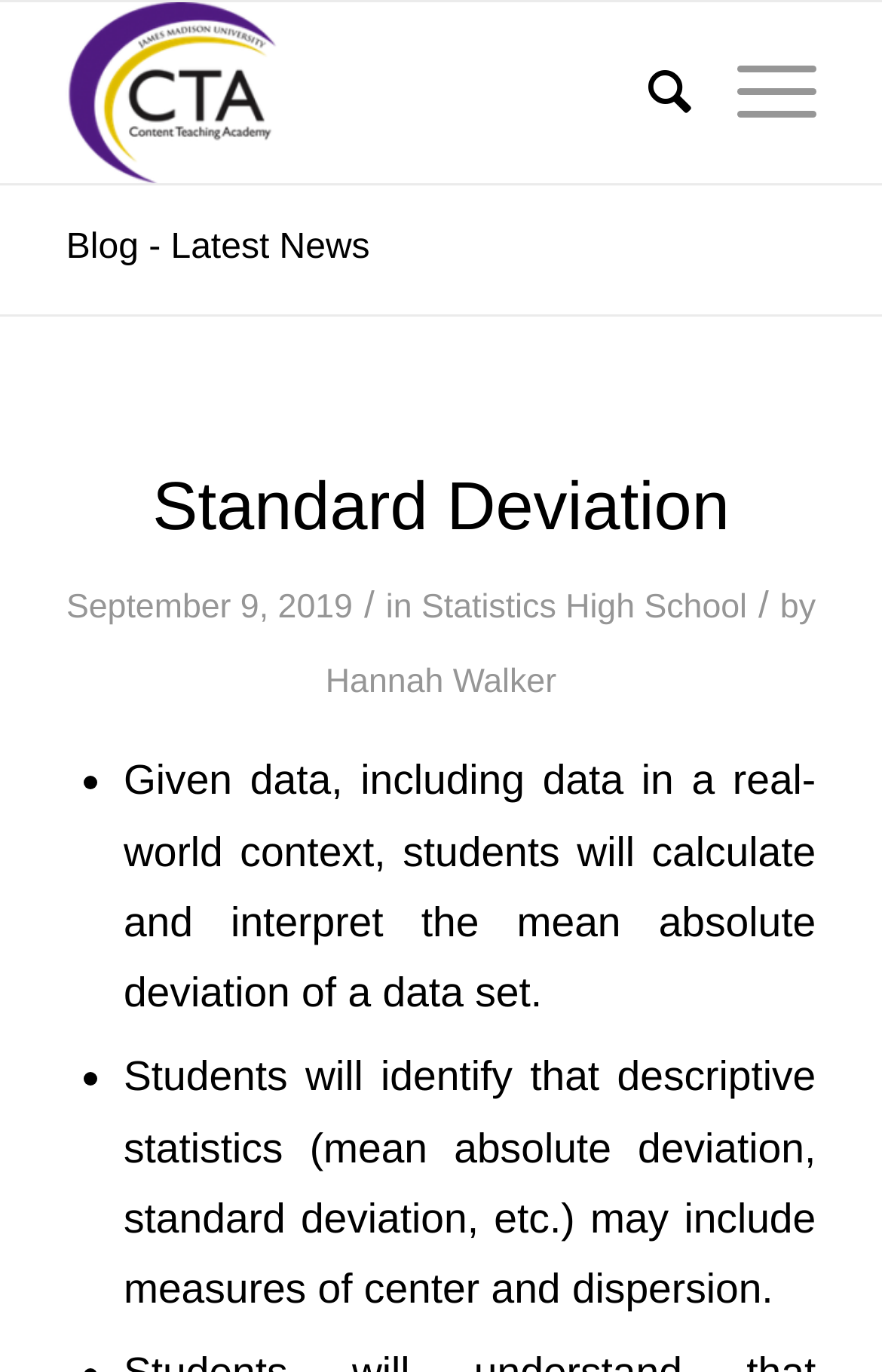Please determine the bounding box coordinates, formatted as (top-left x, top-left y, bottom-right x, bottom-right y), with all values as floating point numbers between 0 and 1. Identify the bounding box of the region described as: High School

[0.641, 0.43, 0.847, 0.456]